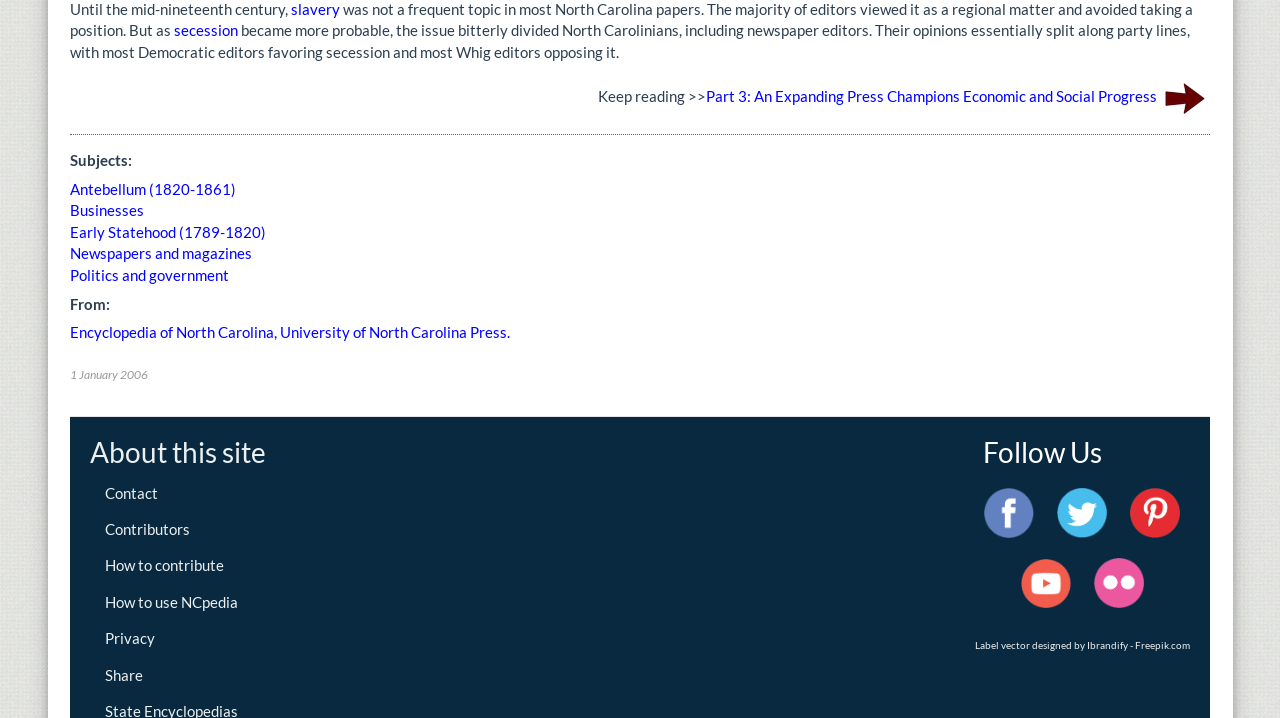Show the bounding box coordinates of the element that should be clicked to complete the task: "Click on 'secession'".

[0.136, 0.029, 0.186, 0.054]